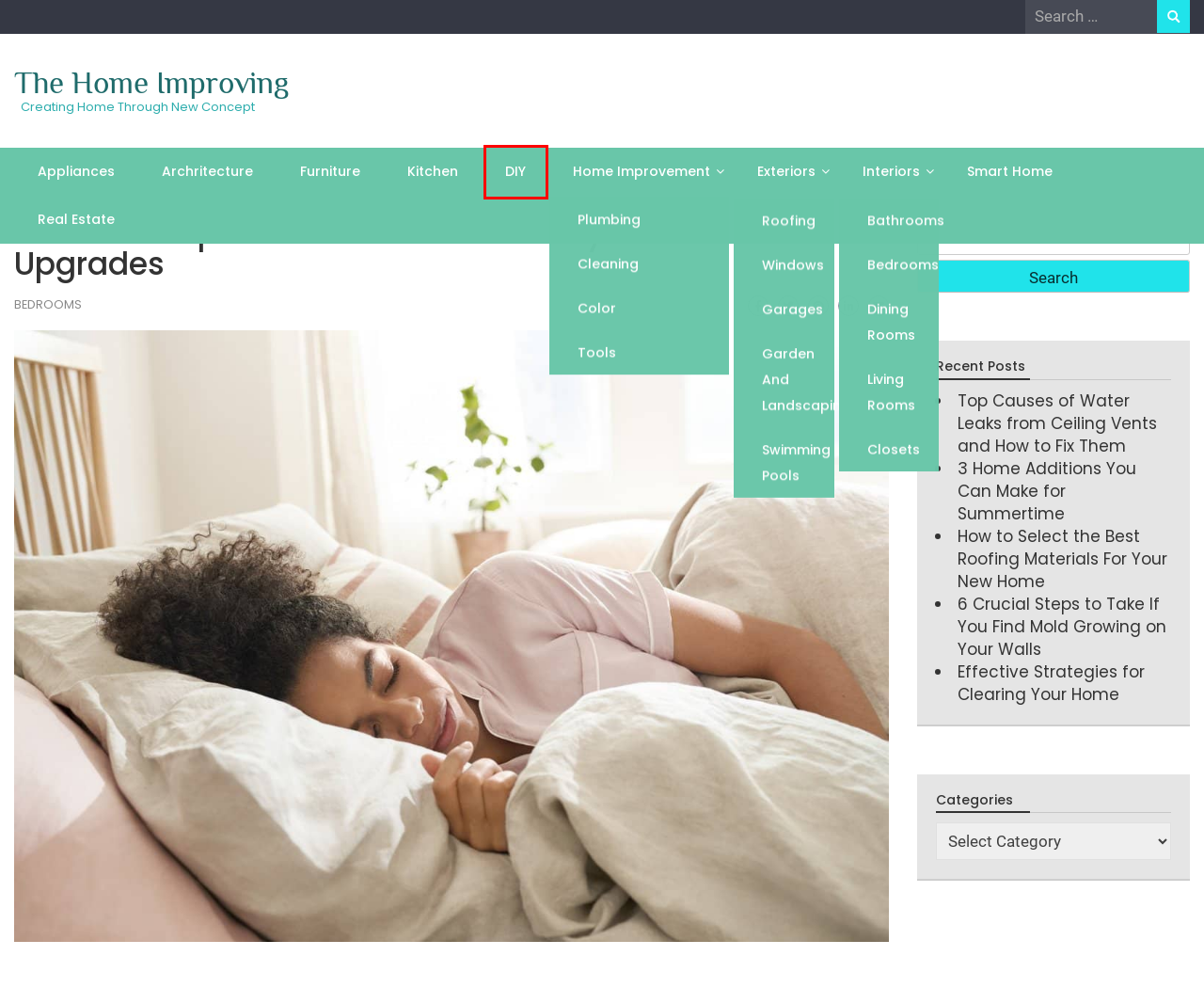Examine the screenshot of a webpage with a red bounding box around a specific UI element. Identify which webpage description best matches the new webpage that appears after clicking the element in the red bounding box. Here are the candidates:
A. Effective Strategies for Clearing Your Home
B. DIY Archives - The Home Improving
C. How to Select the Best Roofing Materials For Your New Home
D. Top Causes of Water Leaks from Ceiling Vents and How to Fix Them
E. The Home Improving - Creating Home Through New Concept
F. Kitchen Archives - The Home Improving
G. Appliances Archives - The Home Improving
H. Real Estate Archives - The Home Improving

B